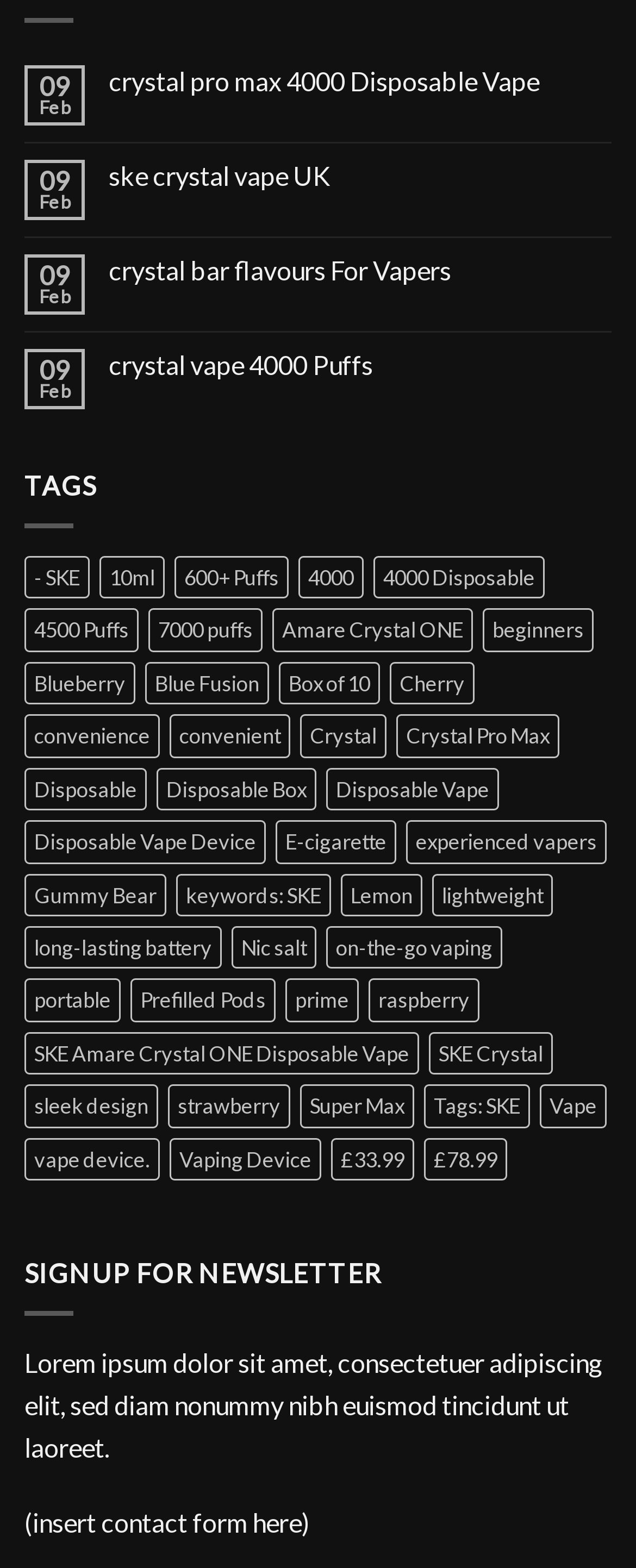What type of products are listed on this webpage?
Your answer should be a single word or phrase derived from the screenshot.

Vape products